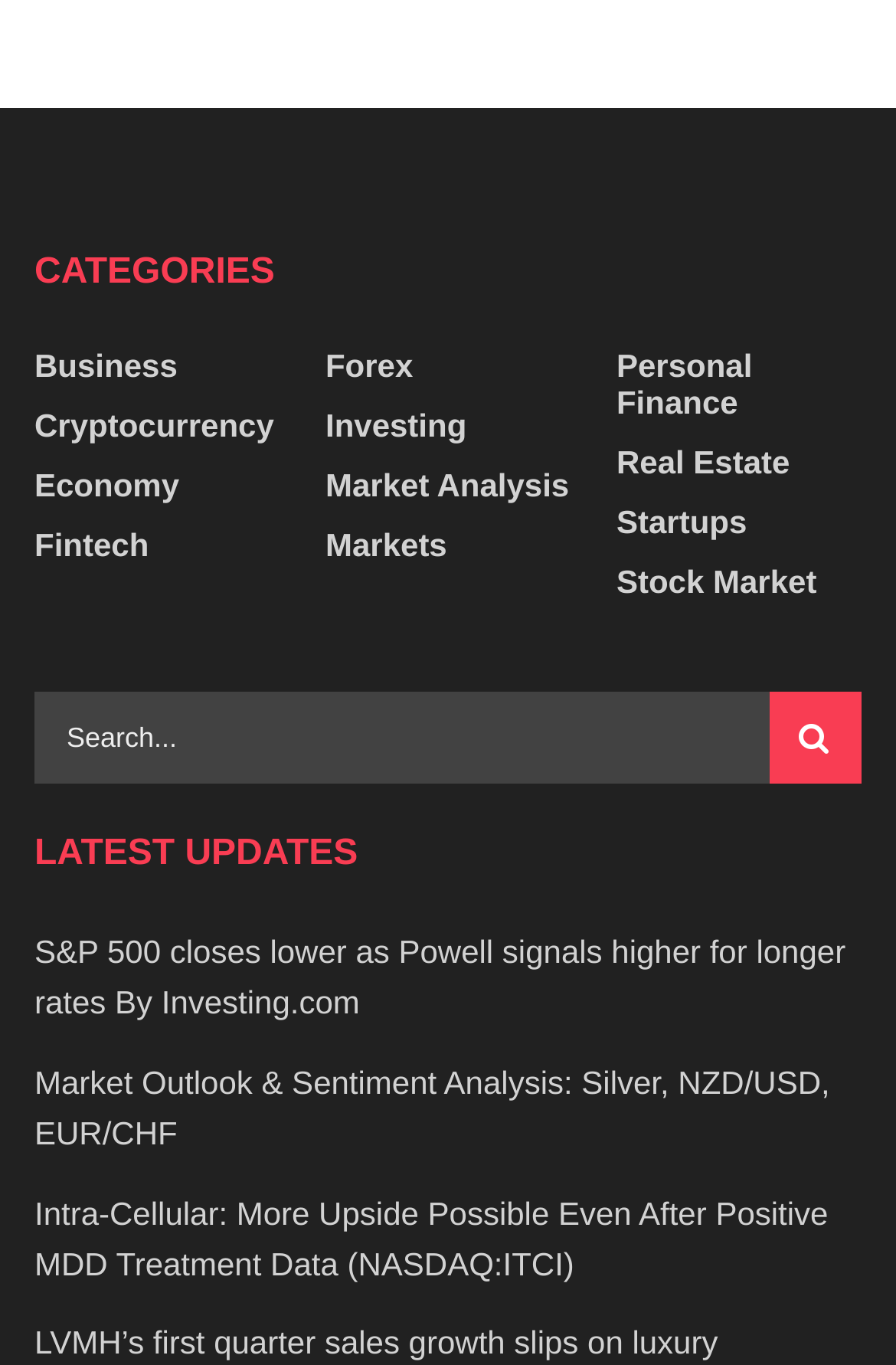Using the given element description, provide the bounding box coordinates (top-left x, top-left y, bottom-right x, bottom-right y) for the corresponding UI element in the screenshot: Economy

[0.038, 0.334, 0.2, 0.361]